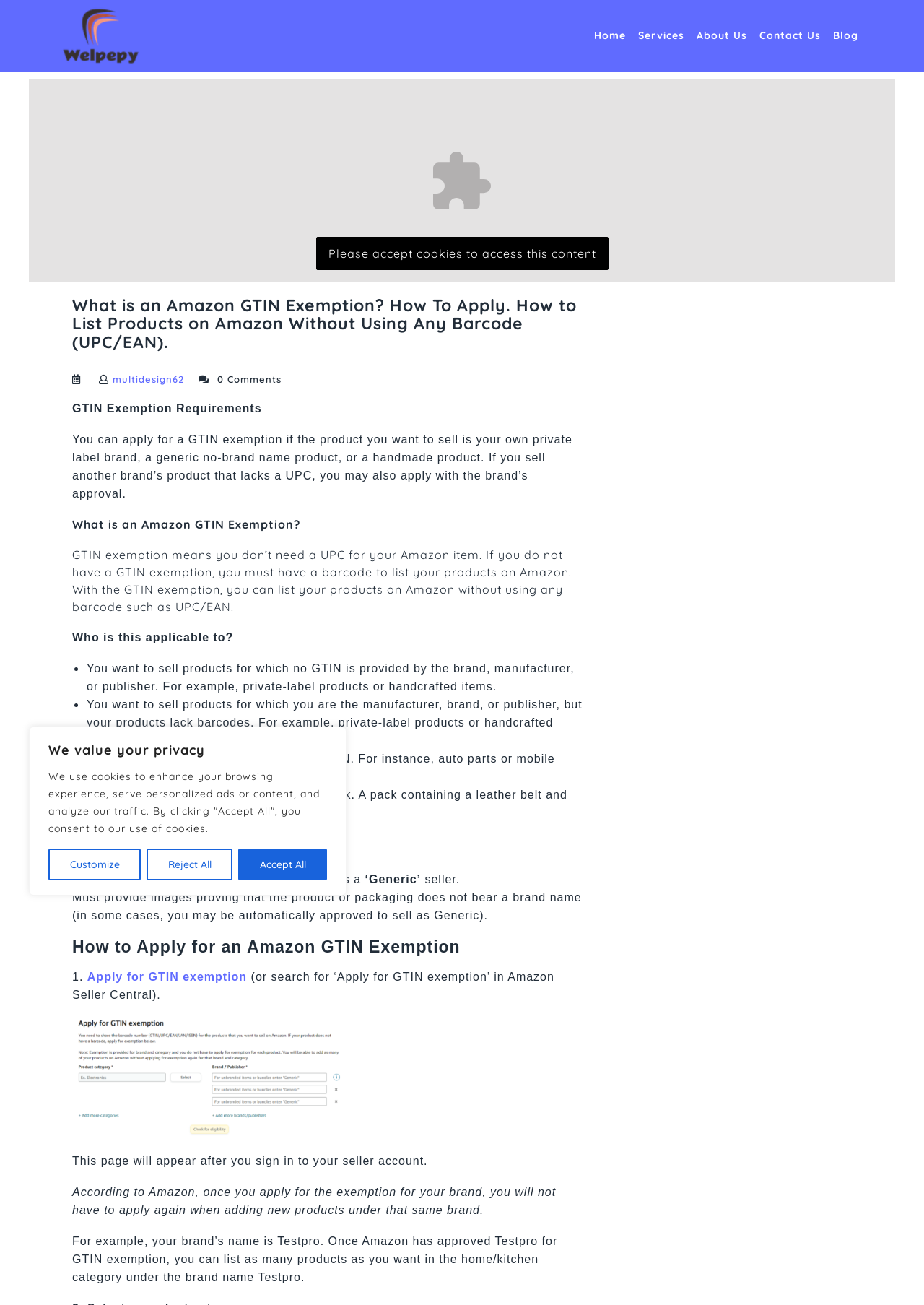Using the given element description, provide the bounding box coordinates (top-left x, top-left y, bottom-right x, bottom-right y) for the corresponding UI element in the screenshot: About Us

[0.749, 0.019, 0.813, 0.037]